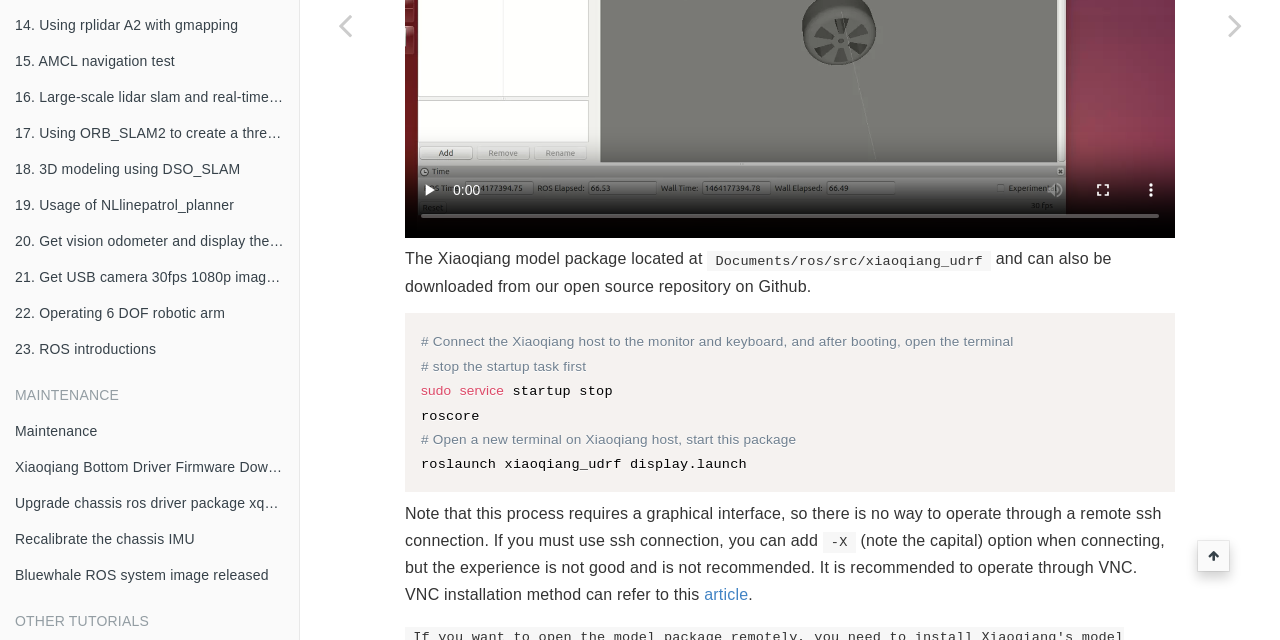Identify the bounding box for the UI element that is described as follows: "Bluewhale ROS system image released".

[0.0, 0.87, 0.234, 0.927]